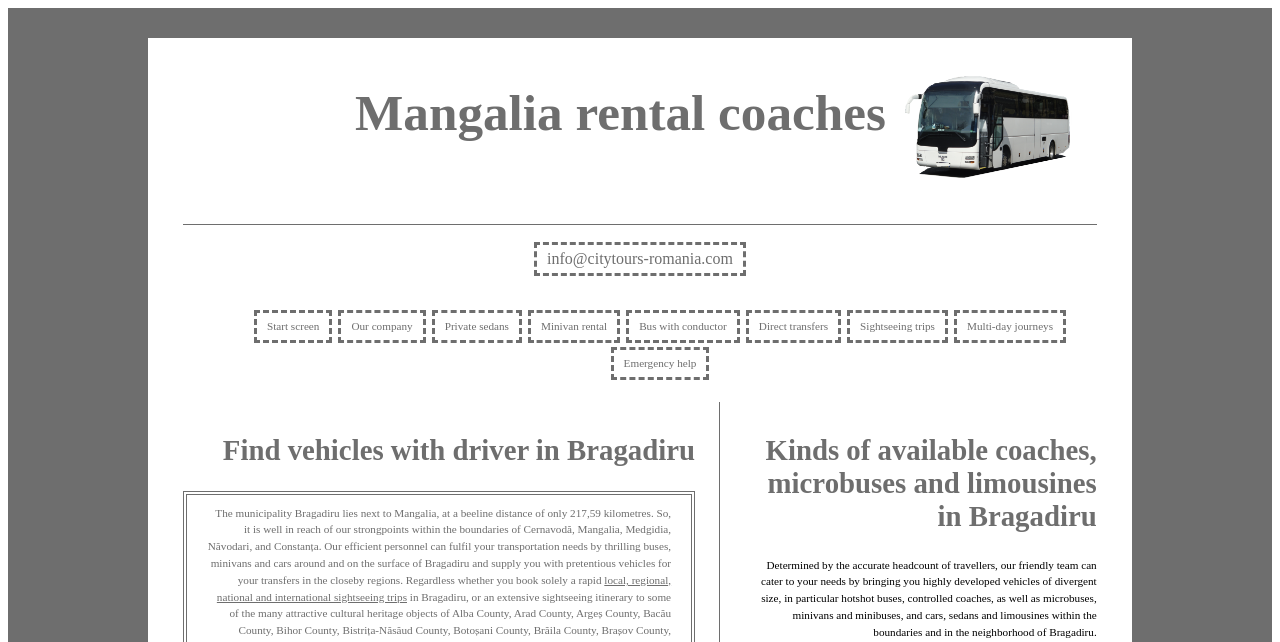Please identify the bounding box coordinates of the area I need to click to accomplish the following instruction: "Go to the private sedans page".

[0.337, 0.483, 0.408, 0.534]